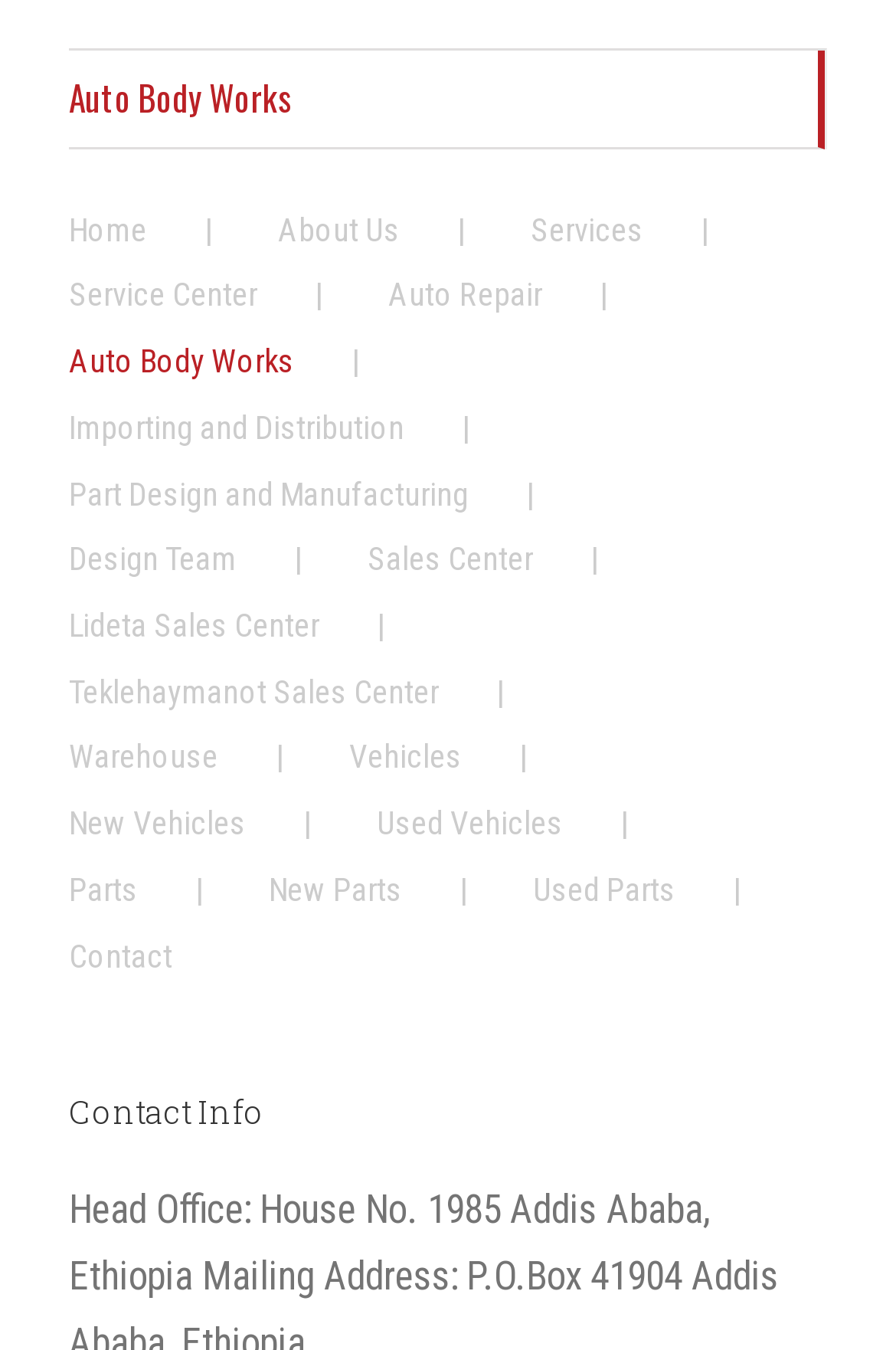What is the last section of the webpage? Look at the image and give a one-word or short phrase answer.

Contact Info